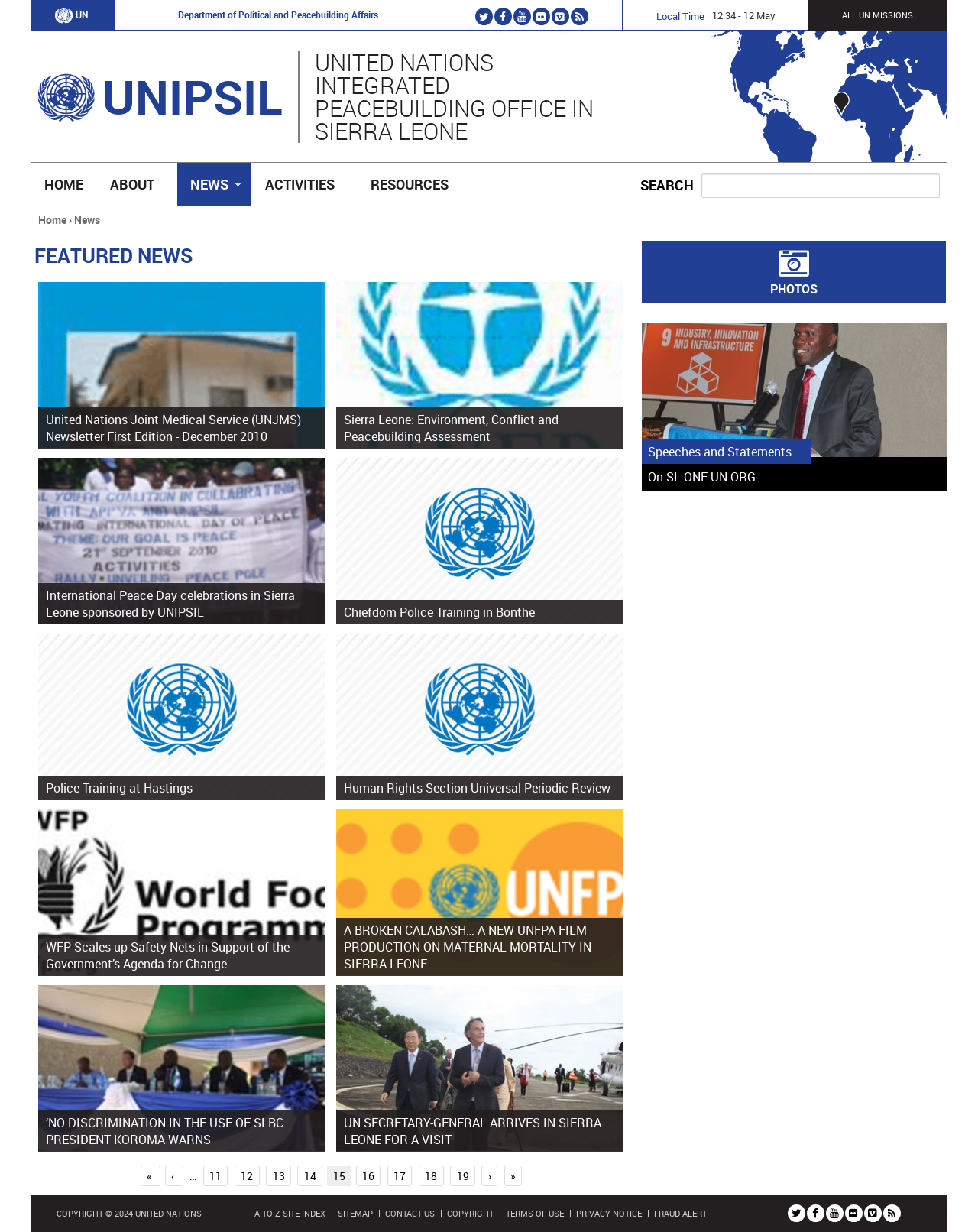How many news articles are featured on this page?
Identify the answer in the screenshot and reply with a single word or phrase.

15